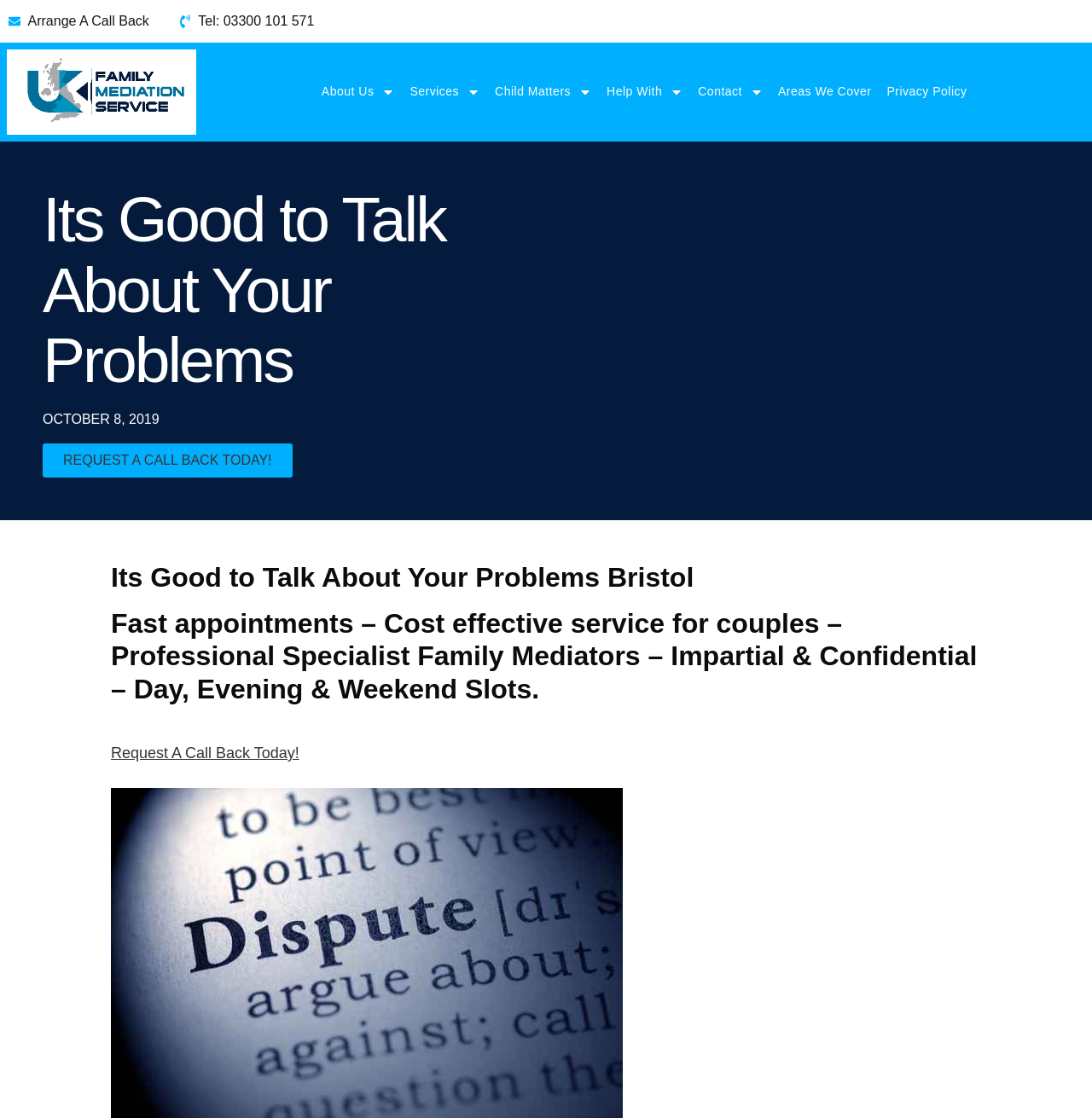Determine the bounding box coordinates for the clickable element to execute this instruction: "Arrange a call back". Provide the coordinates as four float numbers between 0 and 1, i.e., [left, top, right, bottom].

[0.008, 0.01, 0.137, 0.028]